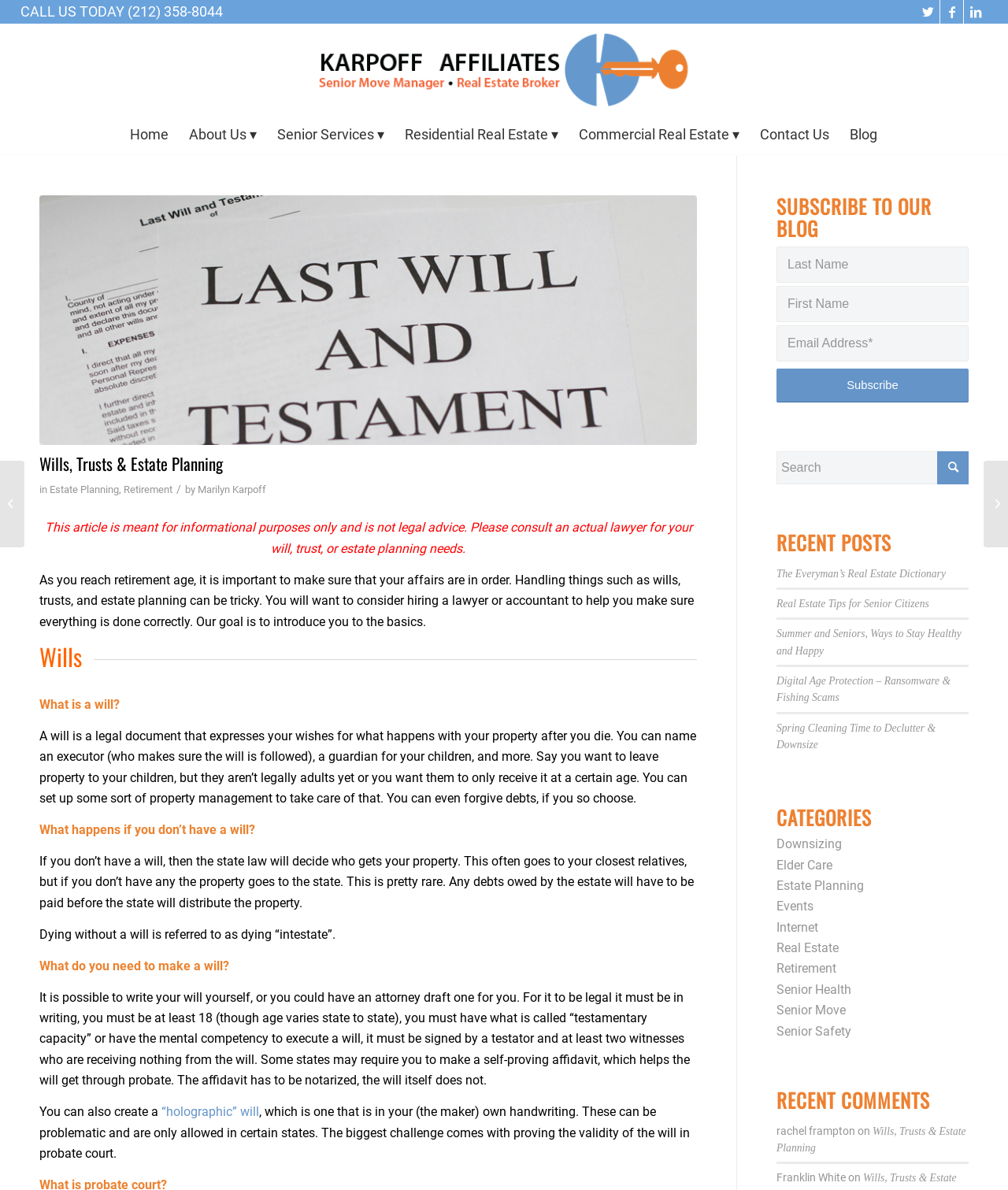Describe all significant elements and features of the webpage.

This webpage is about Wills, Trusts, and Estate Planning, specifically focusing on retirement age and the importance of having one's affairs in order. At the top of the page, there are links to social media platforms, including Twitter, Facebook, and LinkedIn, as well as a phone number and a logo of Karpoff Affiliates. Below the logo, there is a vertical menu with options such as Home, About Us, Senior Services, Residential Real Estate, Commercial Real Estate, Contact Us, and Blog.

The main content of the page is divided into sections. The first section has a heading "Wills, Trusts & Estate Planning" and provides an introduction to the topic, explaining that it's essential to have a will, trust, or estate plan in place as one reaches retirement age. The section also discusses the importance of hiring a lawyer or accountant to ensure everything is done correctly.

The next section is dedicated to explaining what a will is, what happens if you don't have one, and the requirements for making a will. It also touches on the concept of dying "intestate" and the importance of having a will to ensure one's wishes are respected after death.

On the right side of the page, there are several sections, including a subscription box to the blog, a search bar, and a list of recent posts with links to articles such as "The Everyman's Real Estate Dictionary" and "Real Estate Tips for Senior Citizens". Below the recent posts, there are categories such as Downsizing, Elder Care, Estate Planning, and Senior Health, each with links to related articles.

Further down the page, there are two more sections: one with a heading "RECENT COMMENTS" and another with links to articles, including "What to do when your parents move in with you" and "How to Hire a Senior Move Manager".